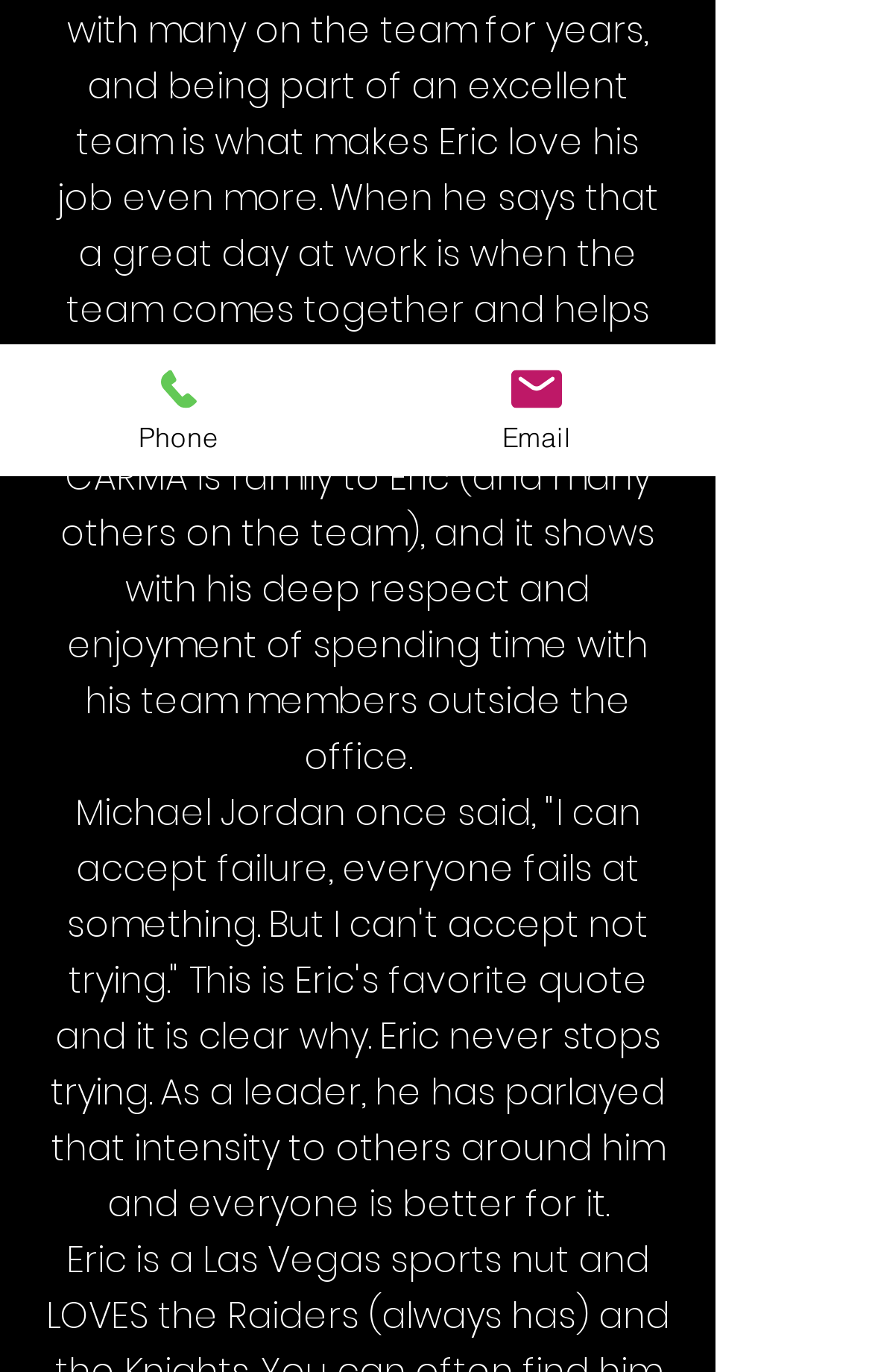Locate the bounding box coordinates of the UI element described by: "Email". Provide the coordinates as four float numbers between 0 and 1, formatted as [left, top, right, bottom].

[0.41, 0.251, 0.821, 0.347]